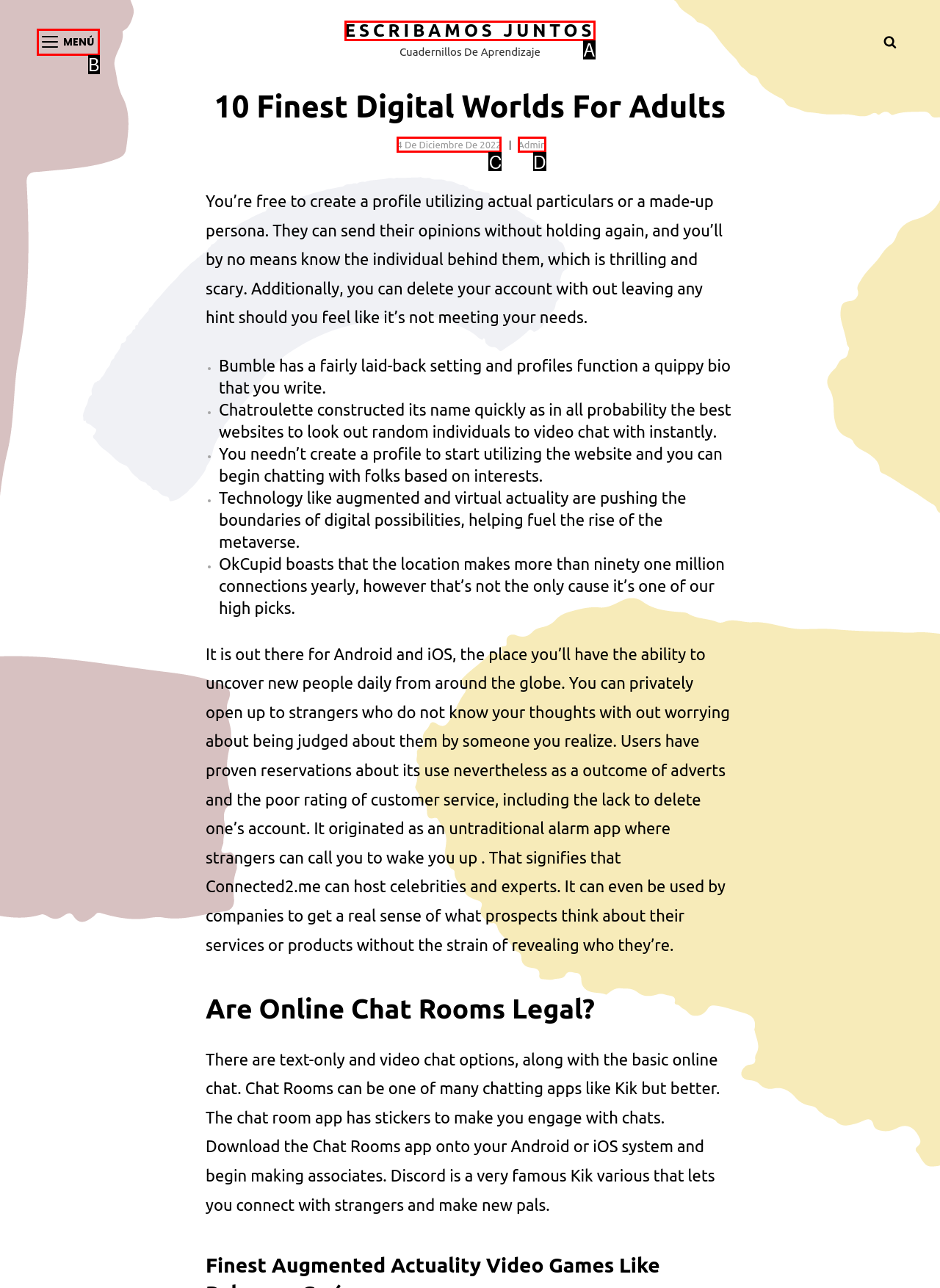Tell me which one HTML element best matches the description: Escribamos juntos
Answer with the option's letter from the given choices directly.

A